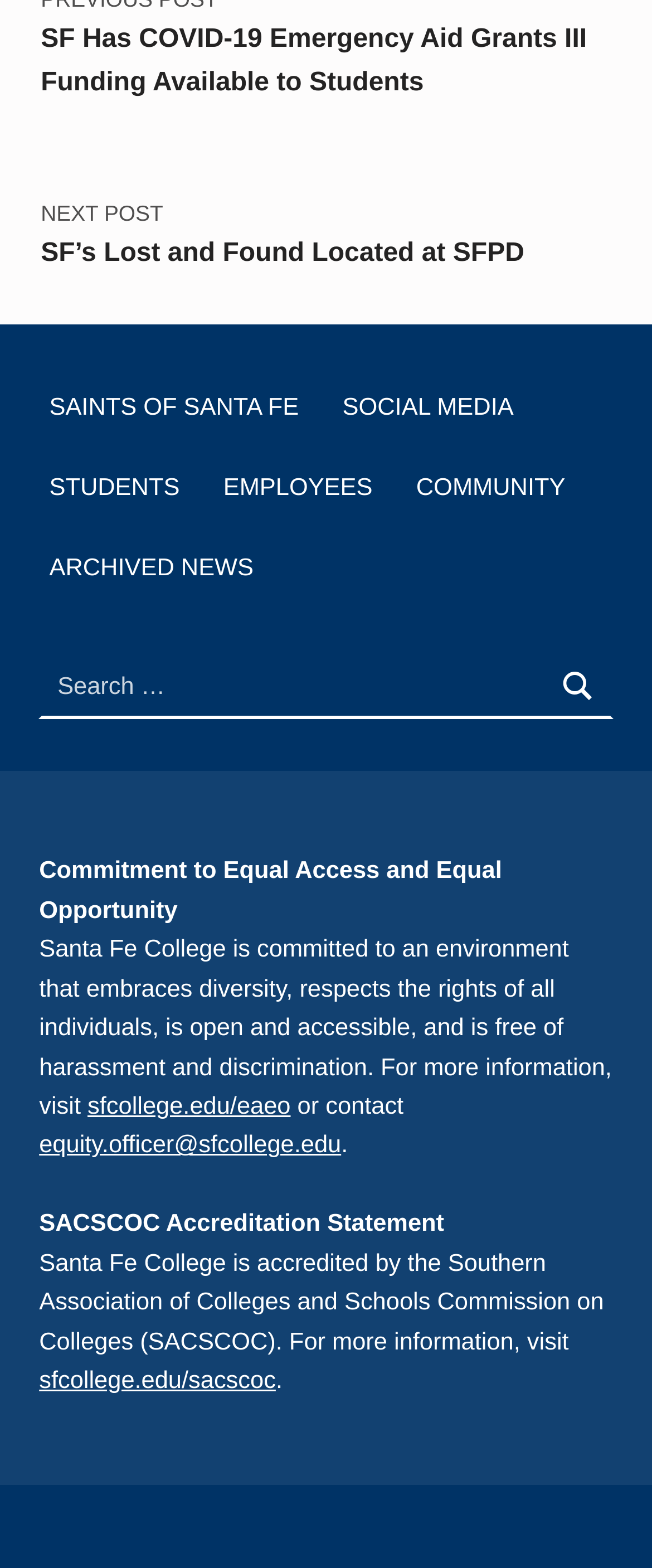Provide a brief response in the form of a single word or phrase:
How many links are in the footer menu?

6